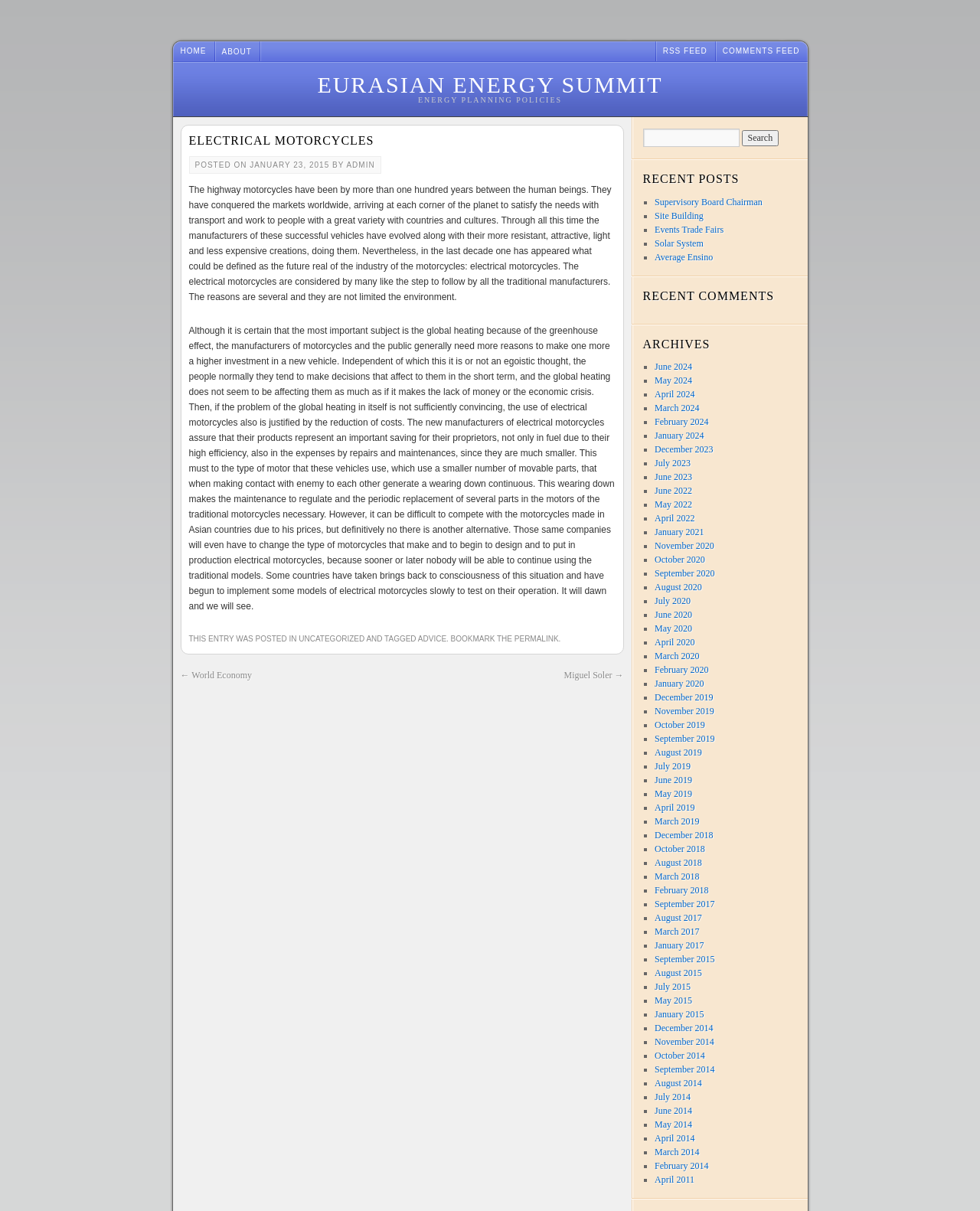What is the category of the post?
Carefully analyze the image and provide a detailed answer to the question.

The category of the post can be found in the link 'UNCATEGORIZED' which is located at the bottom of the webpage, indicating that the post does not belong to any specific category.